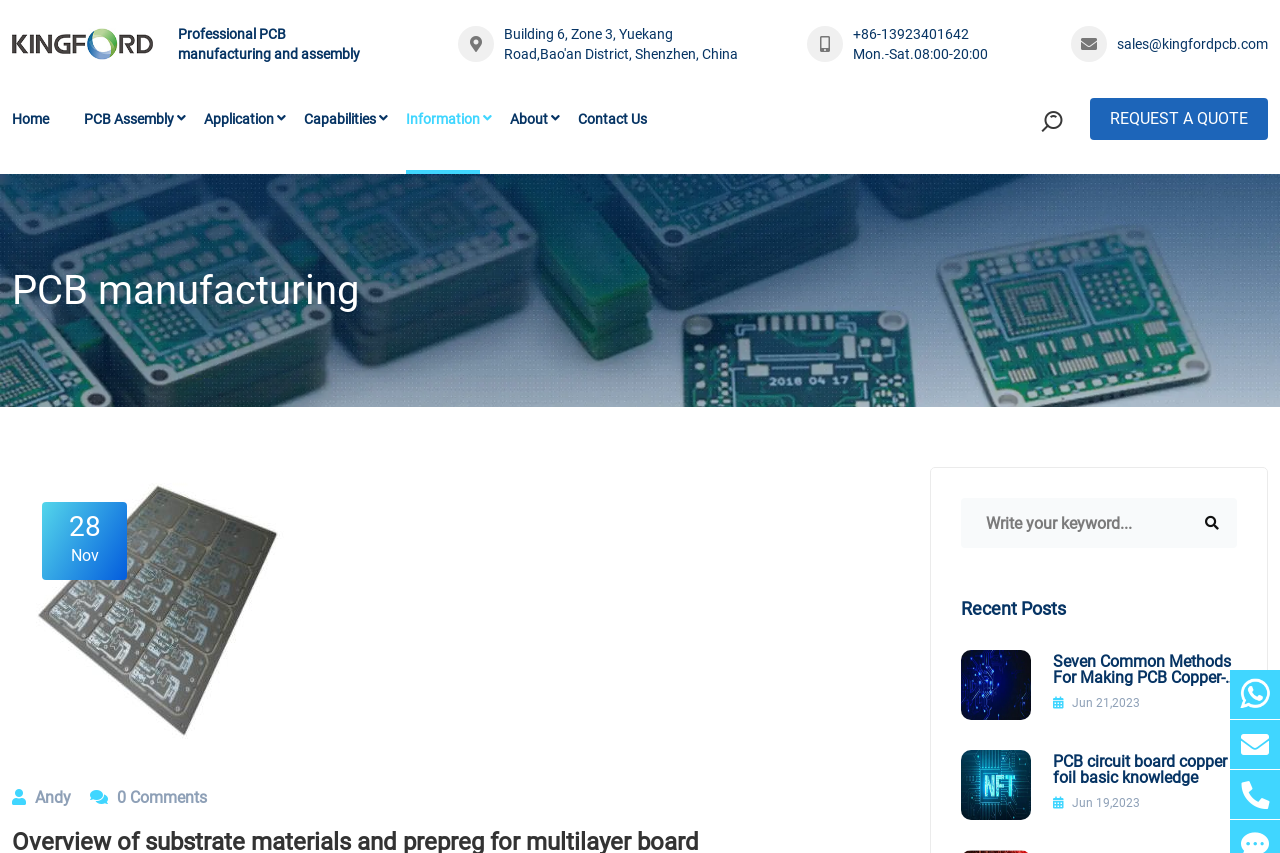Indicate the bounding box coordinates of the element that needs to be clicked to satisfy the following instruction: "View recent posts". The coordinates should be four float numbers between 0 and 1, i.e., [left, top, right, bottom].

[0.751, 0.696, 0.833, 0.733]